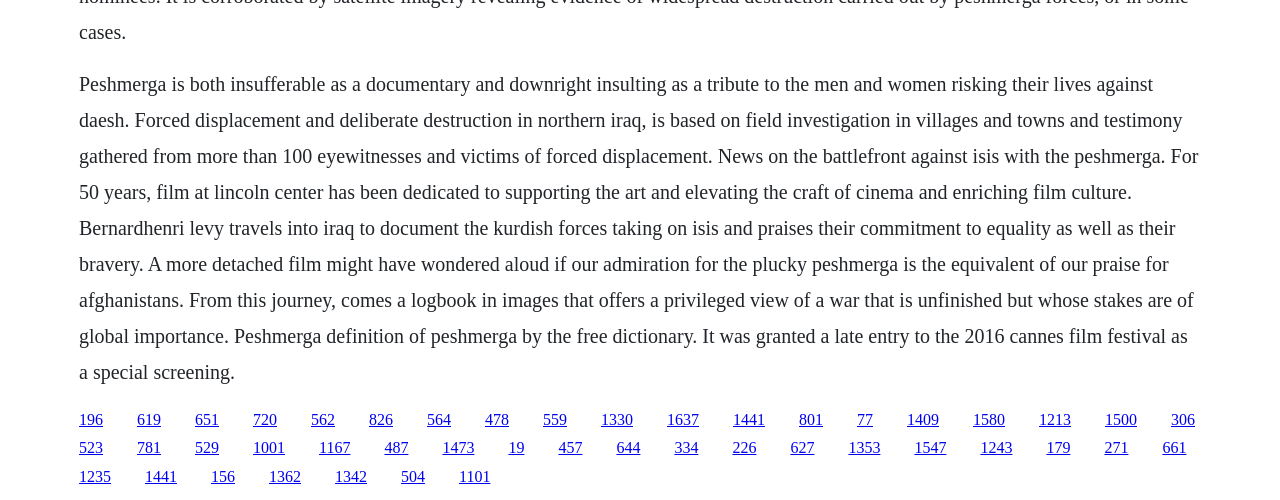Find the UI element described as: "1235" and predict its bounding box coordinates. Ensure the coordinates are four float numbers between 0 and 1, [left, top, right, bottom].

[0.062, 0.936, 0.087, 0.97]